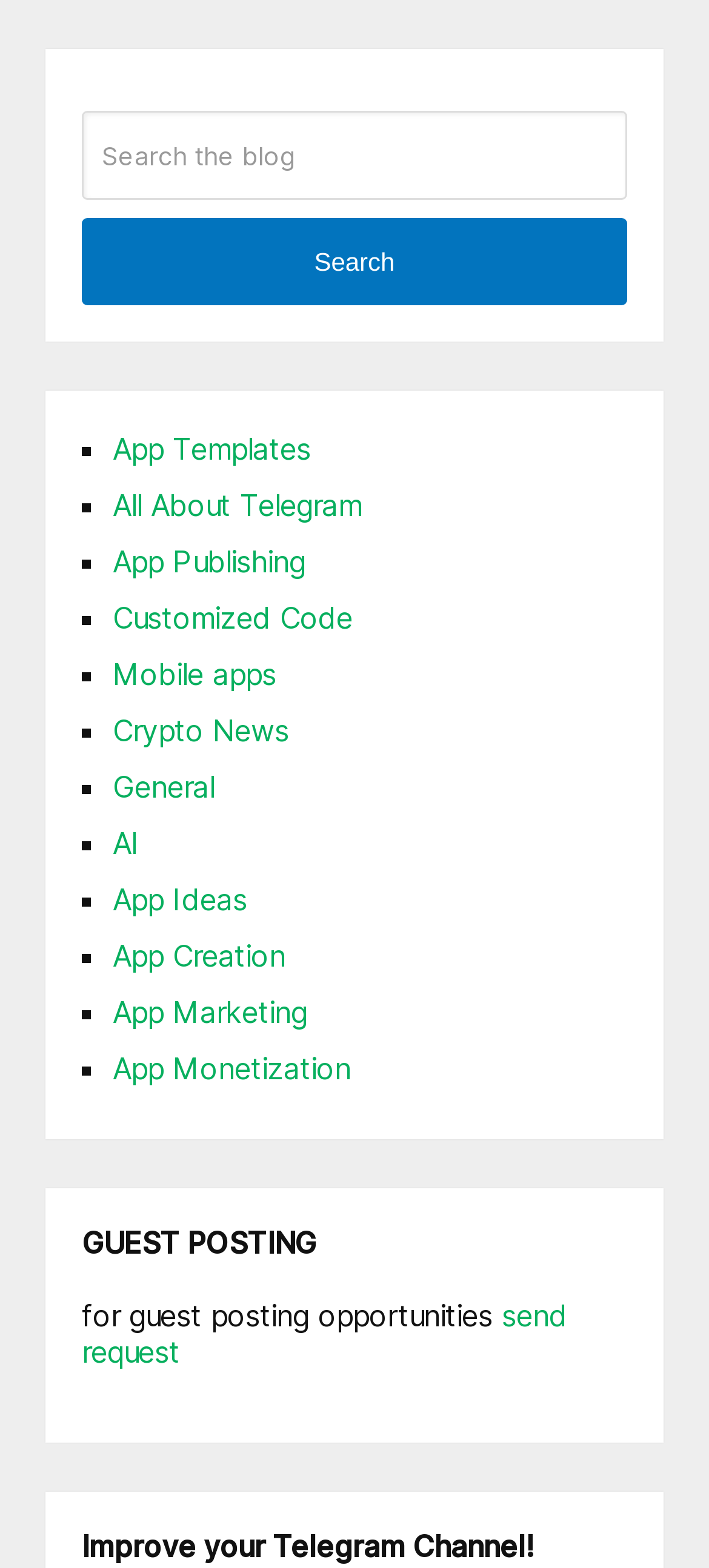Locate the bounding box of the UI element based on this description: "App Templates". Provide four float numbers between 0 and 1 as [left, top, right, bottom].

[0.159, 0.275, 0.438, 0.298]